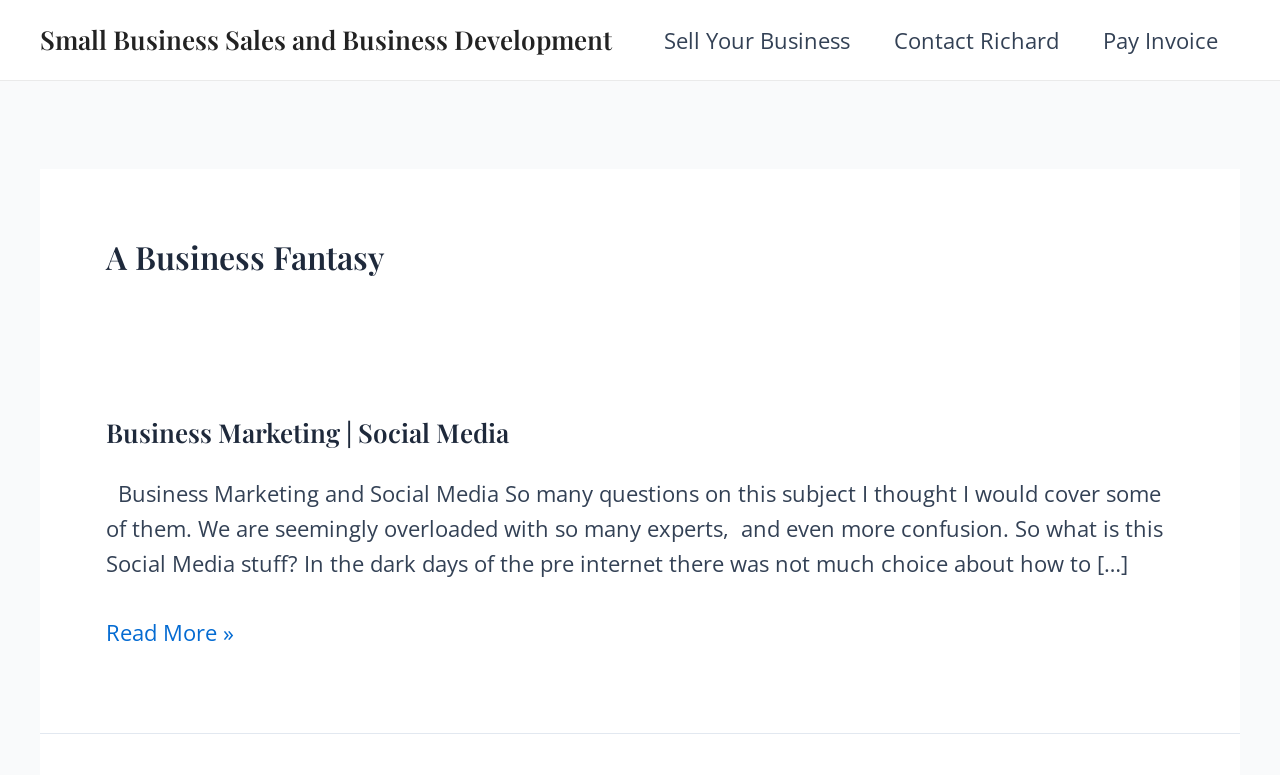What is the main topic of the article?
Please respond to the question thoroughly and include all relevant details.

I determined the main topic of the article by looking at the heading 'Business Marketing | Social Media' and the static text that follows, which discusses business marketing and social media.